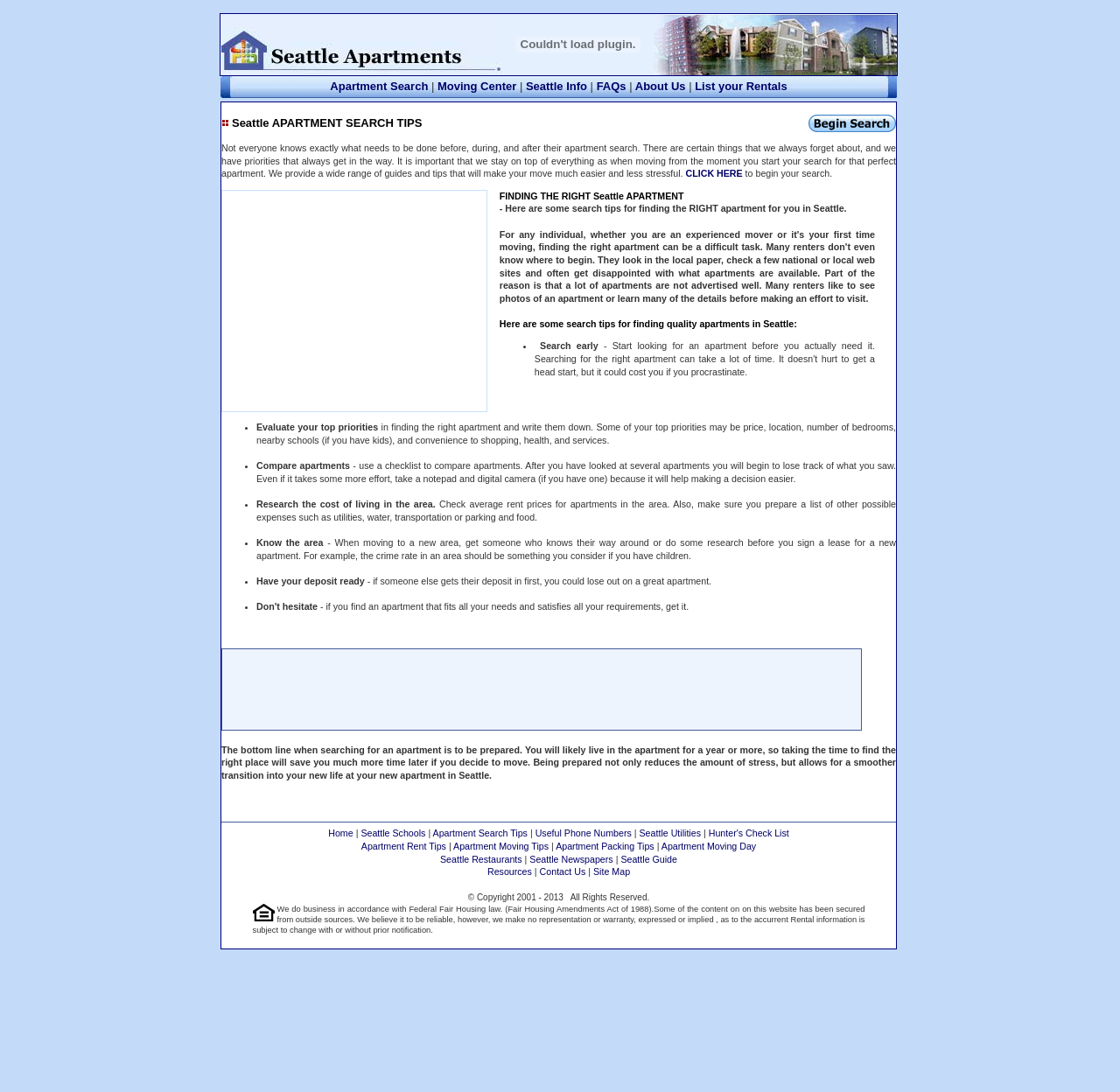Using the provided description: "Resources", find the bounding box coordinates of the corresponding UI element. The output should be four float numbers between 0 and 1, in the format [left, top, right, bottom].

[0.435, 0.793, 0.475, 0.803]